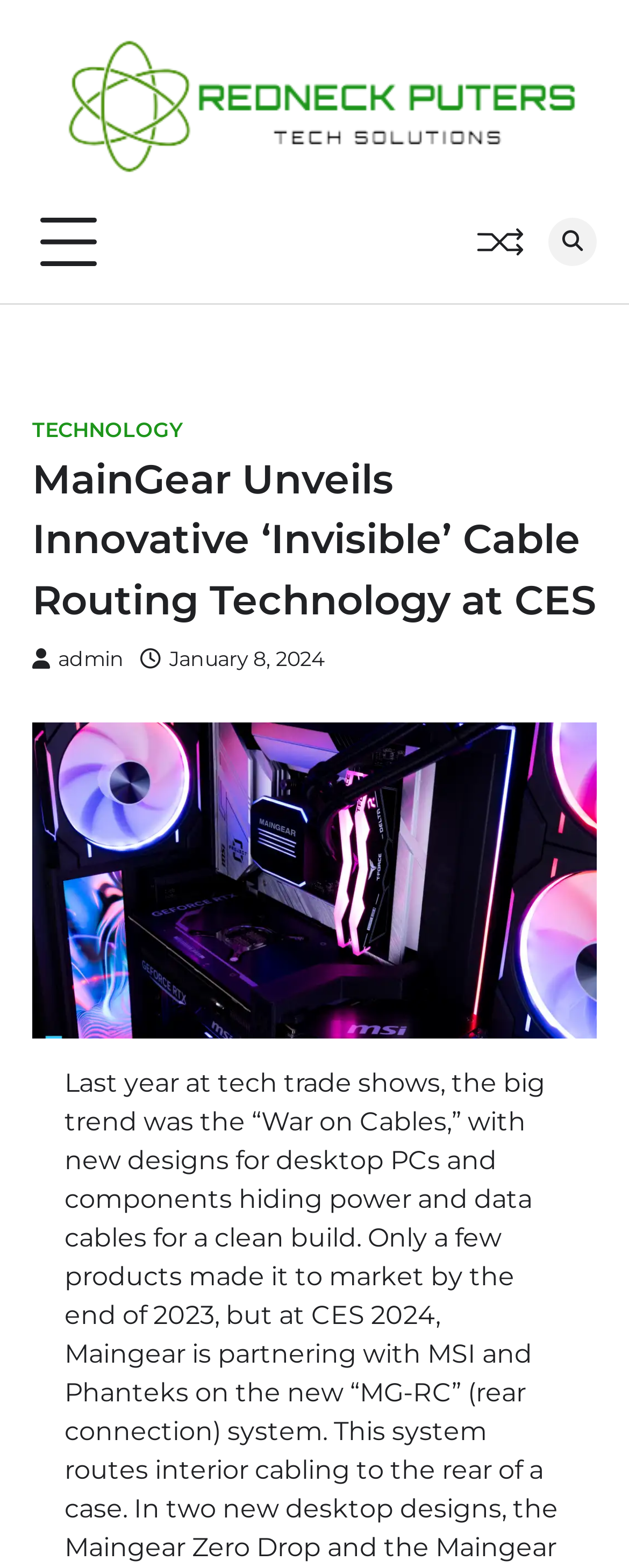Answer the question below in one word or phrase:
Who is the author of the article?

admin